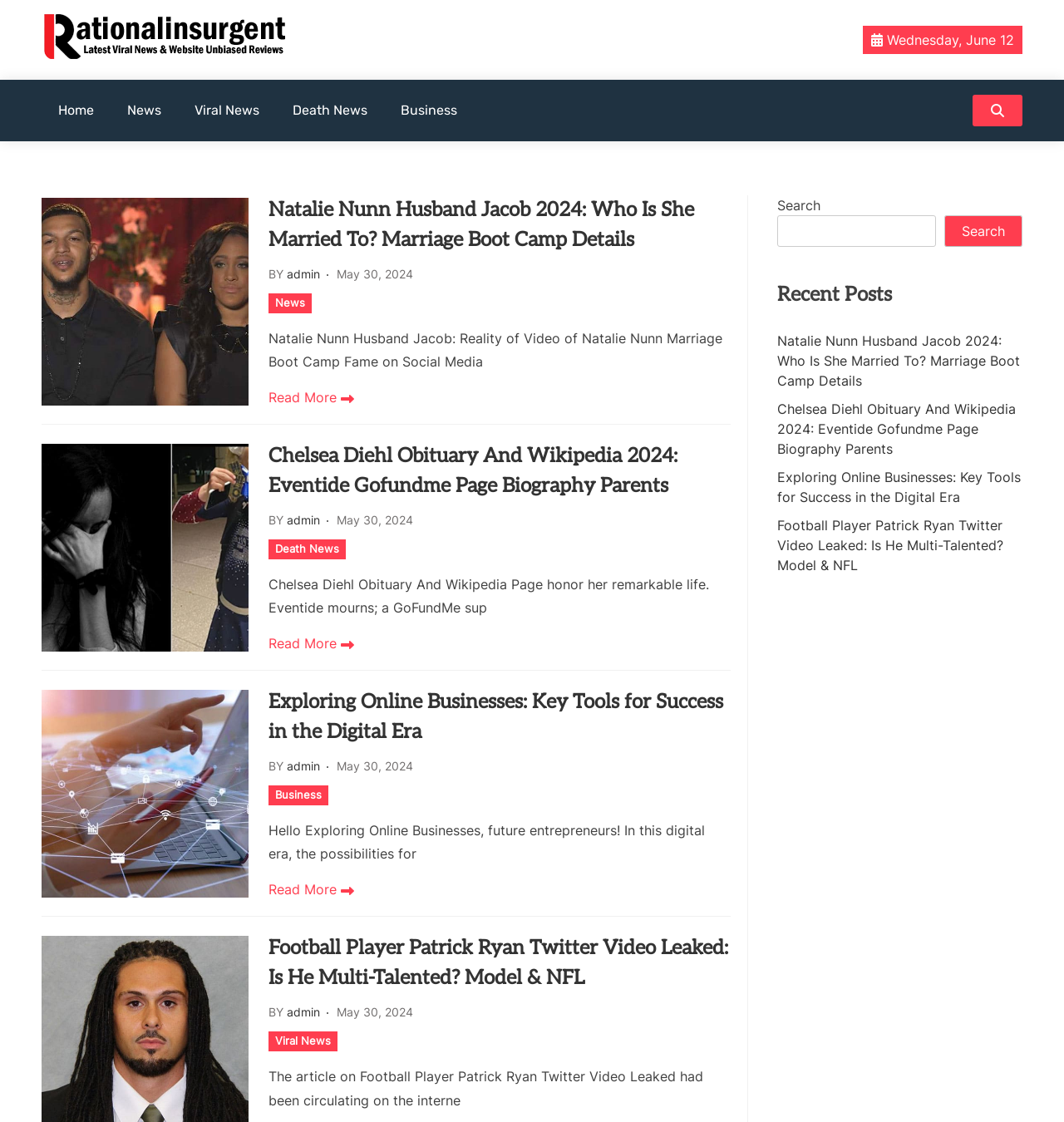Determine the bounding box coordinates of the area to click in order to meet this instruction: "View the article about Exploring Online Businesses".

[0.253, 0.613, 0.686, 0.666]